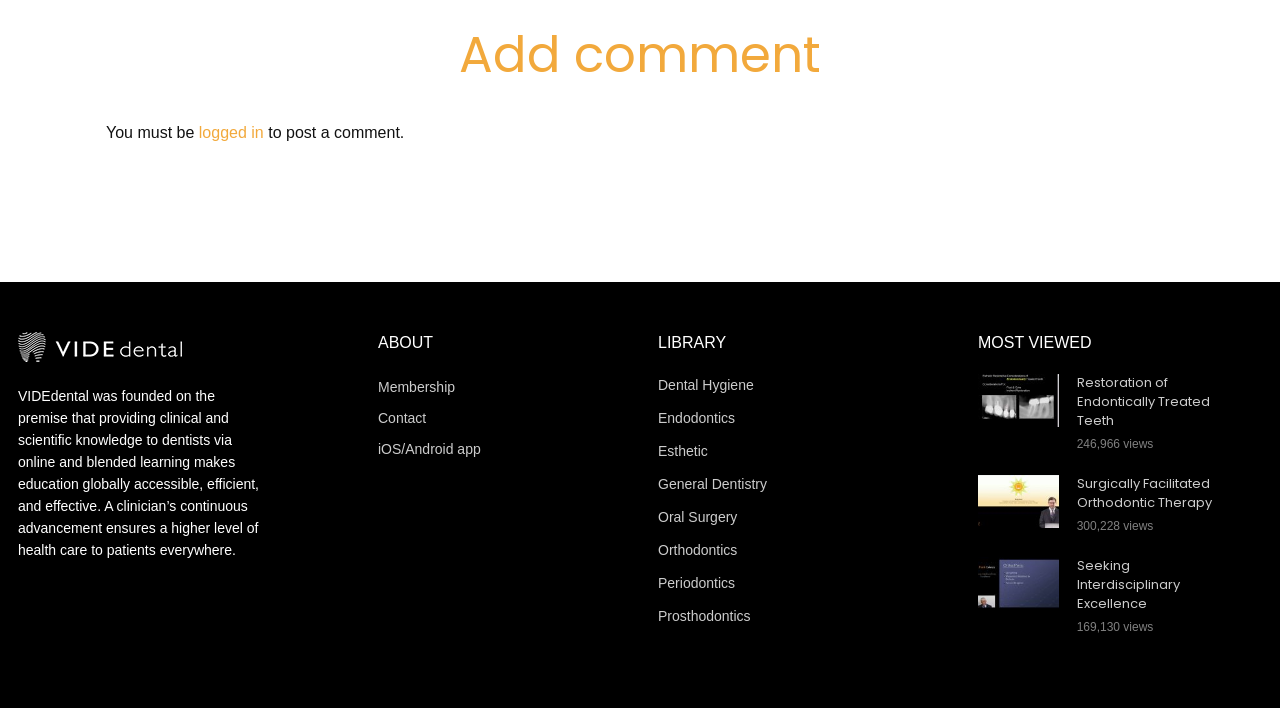Carefully examine the image and provide an in-depth answer to the question: How many links are under the 'LIBRARY' heading?

Under the 'LIBRARY' heading, there are six links: 'Dental Hygiene', 'Endodontics', 'Esthetic', 'General Dentistry', 'Oral Surgery', and 'Orthodontics', which can be found by examining the links with their corresponding bounding box coordinates.